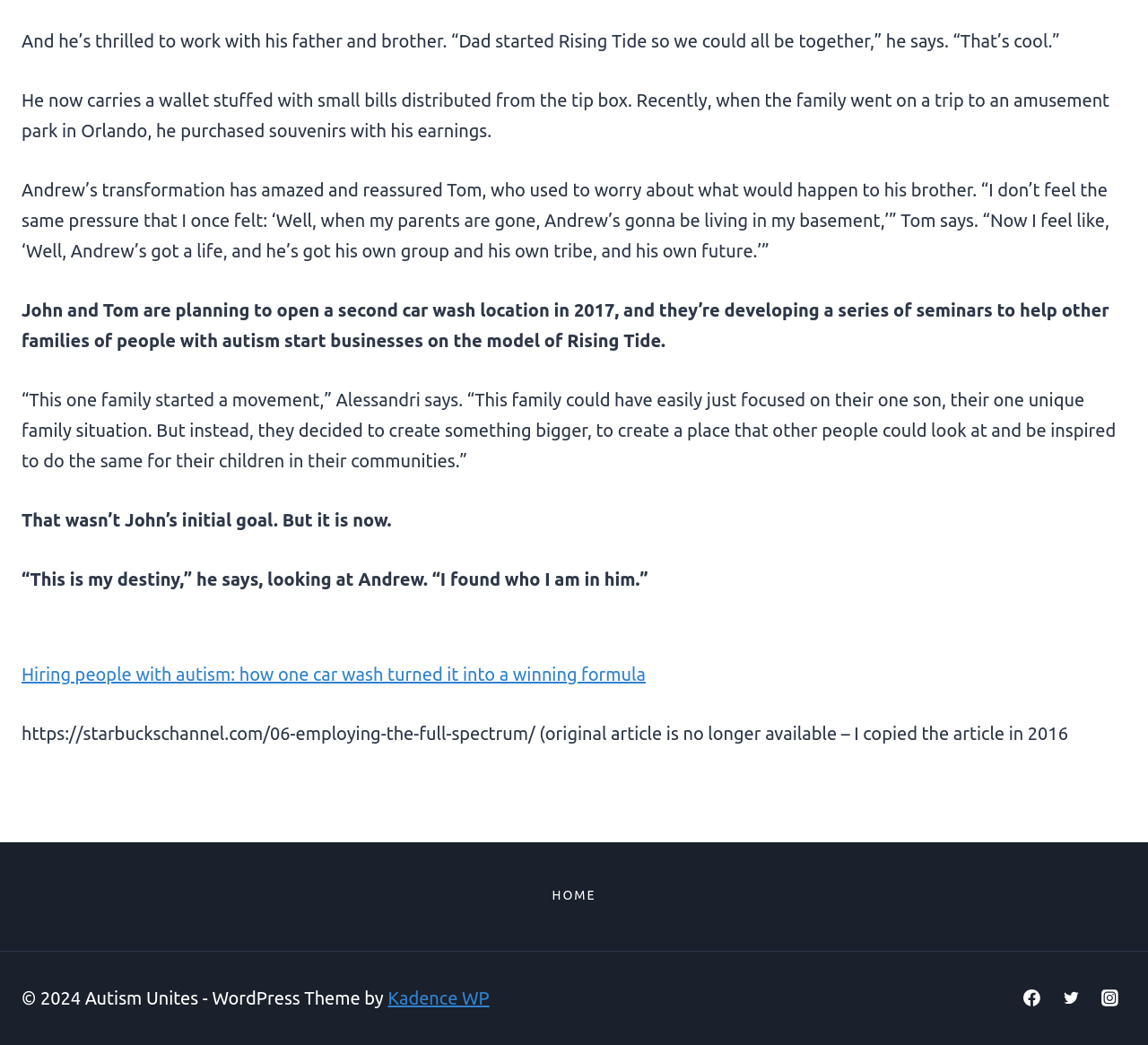Give a one-word or phrase response to the following question: What is Tom's feeling about Andrew's future?

He feels reassured